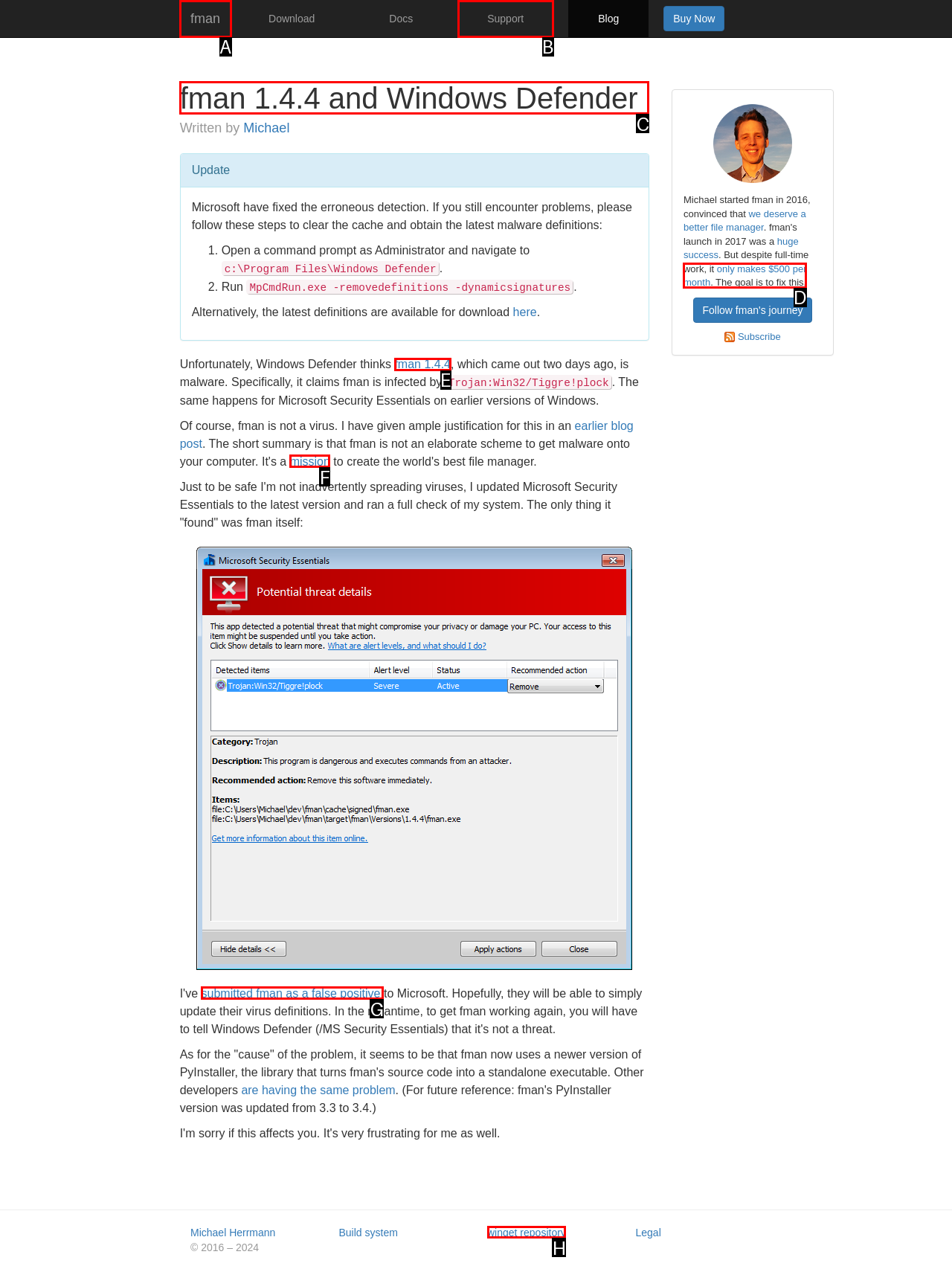Please identify the correct UI element to click for the task: Read the blog post about fman 1.4.4 and Windows Defender Respond with the letter of the appropriate option.

C